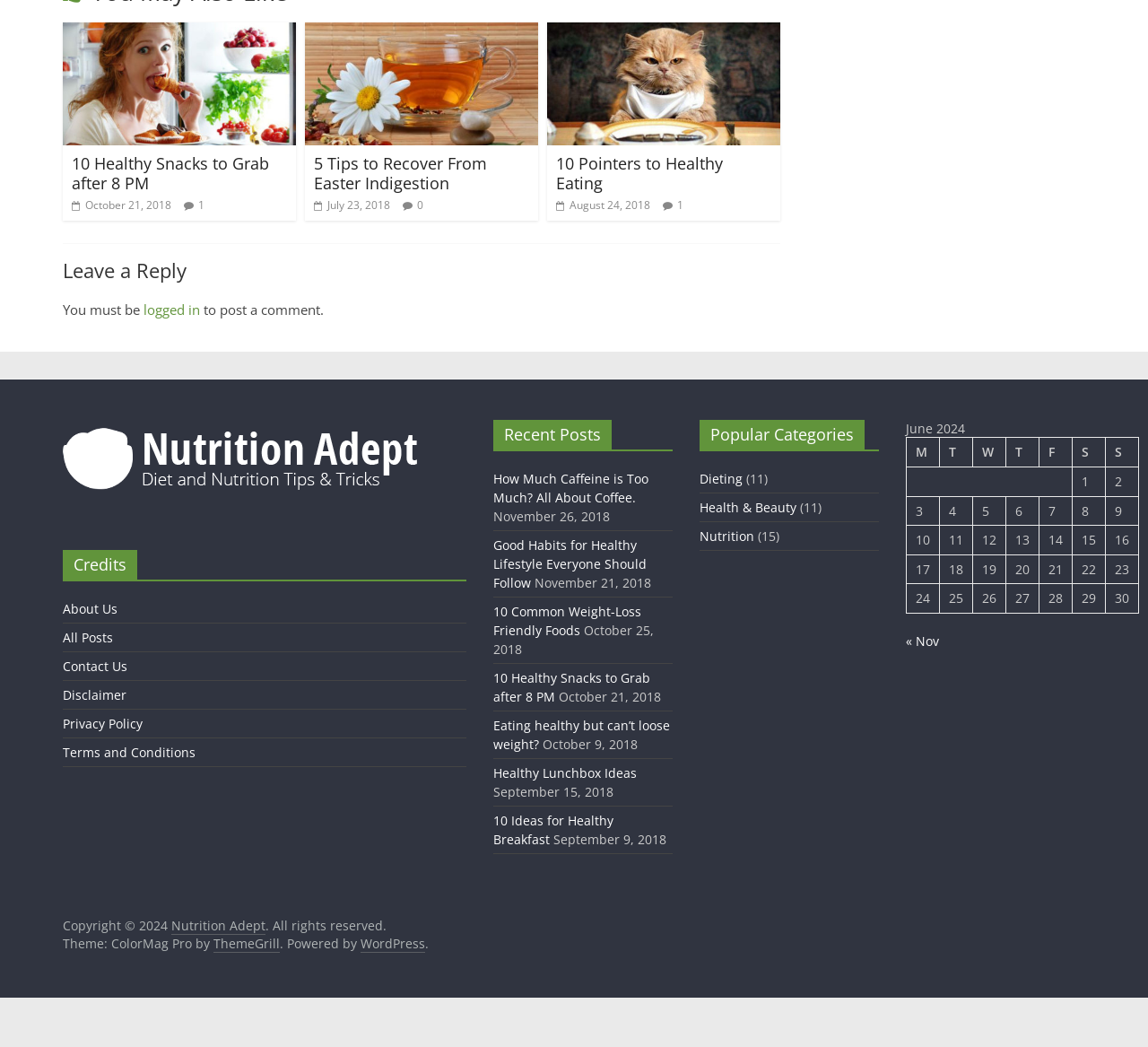Please determine the bounding box of the UI element that matches this description: photo. The coordinates should be given as (top-left x, top-left y, bottom-right x, bottom-right y), with all values between 0 and 1.

None